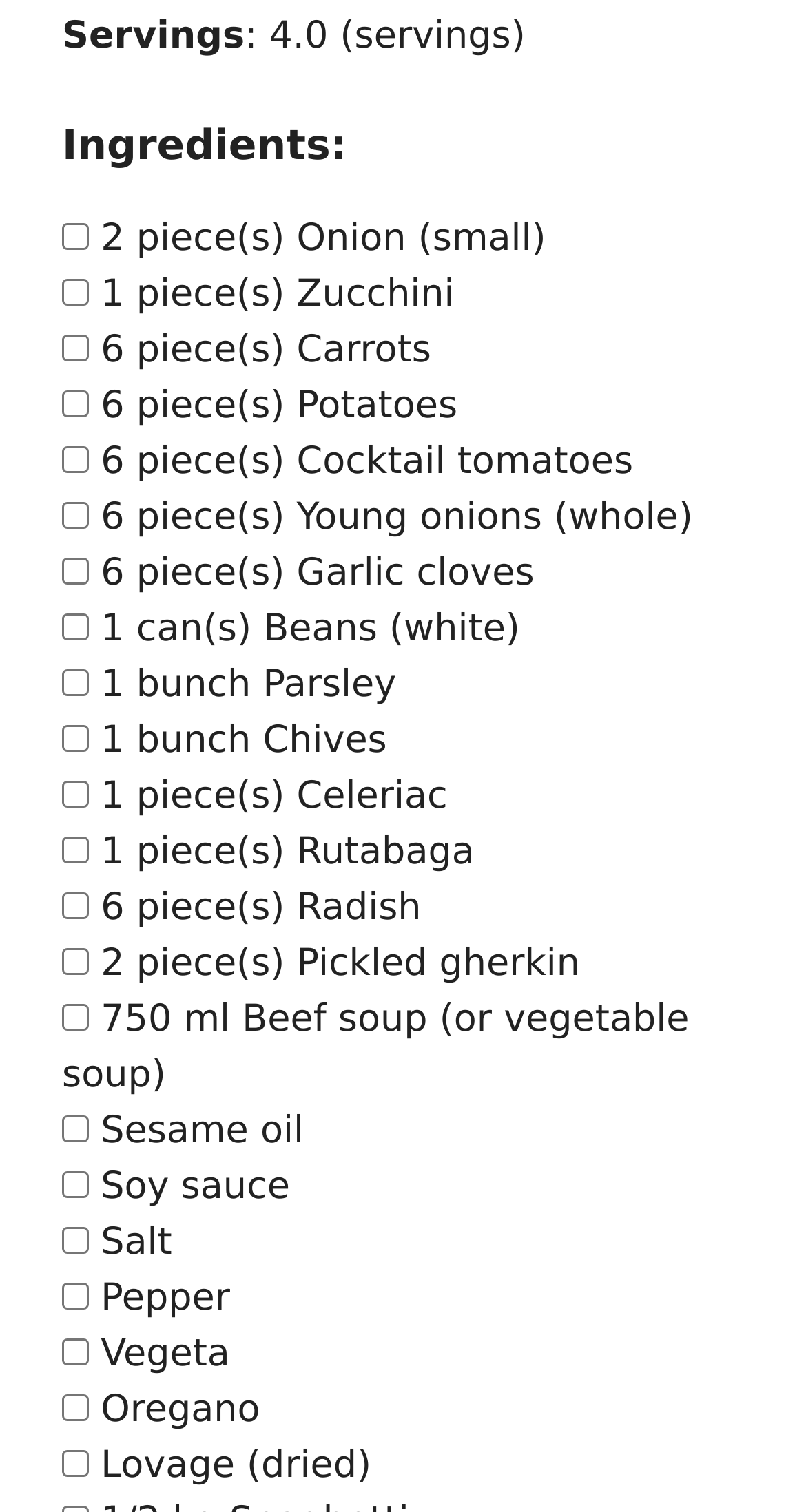Provide the bounding box coordinates for the specified HTML element described in this description: "parent_node: Vegeta name="Ingredient20" value="Vegeta"". The coordinates should be four float numbers ranging from 0 to 1, in the format [left, top, right, bottom].

[0.077, 0.885, 0.11, 0.903]